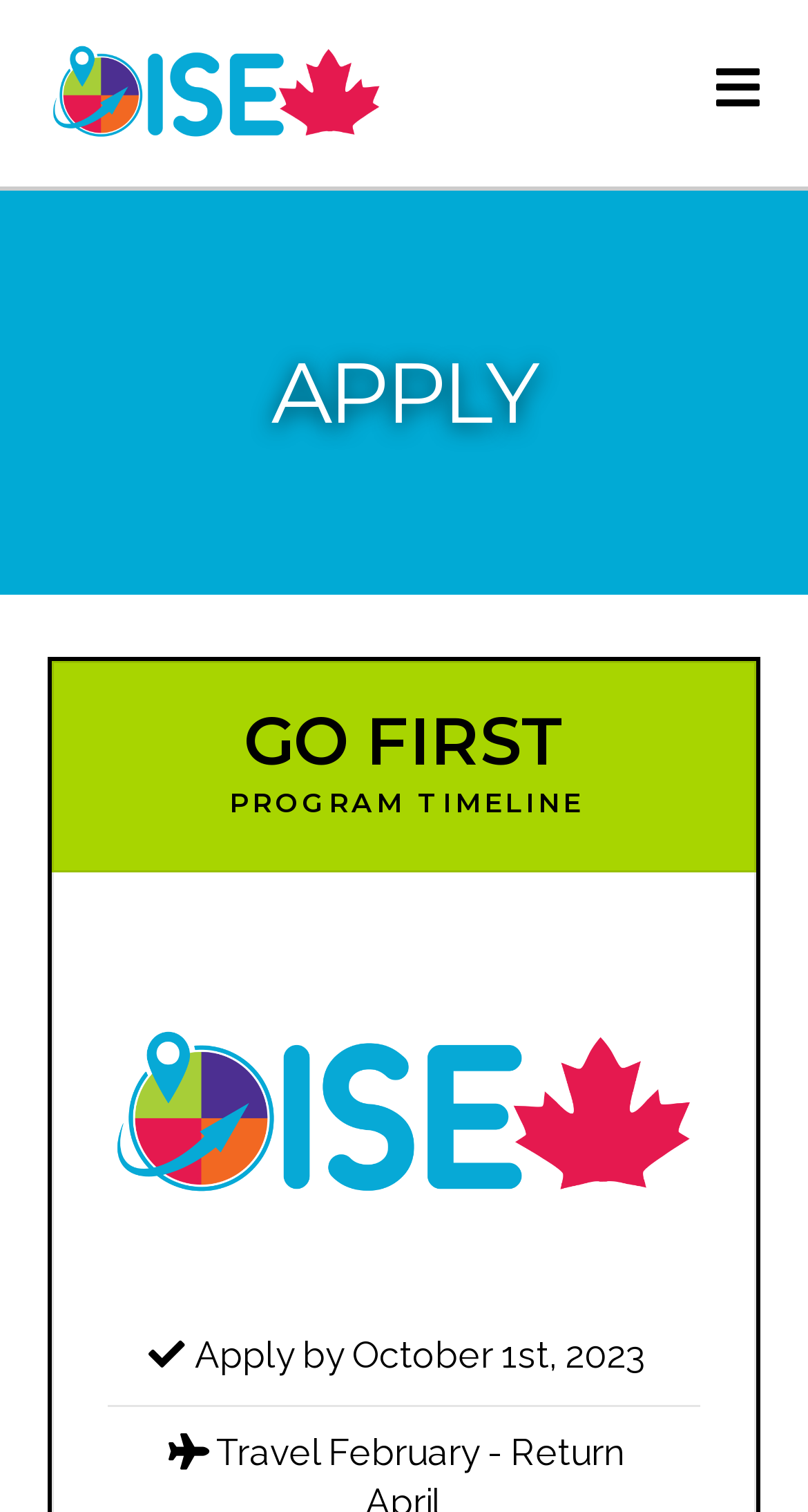Given the element description: "parent_node: Navigation", predict the bounding box coordinates of the UI element it refers to, using four float numbers between 0 and 1, i.e., [left, top, right, bottom].

[0.06, 0.027, 0.477, 0.096]